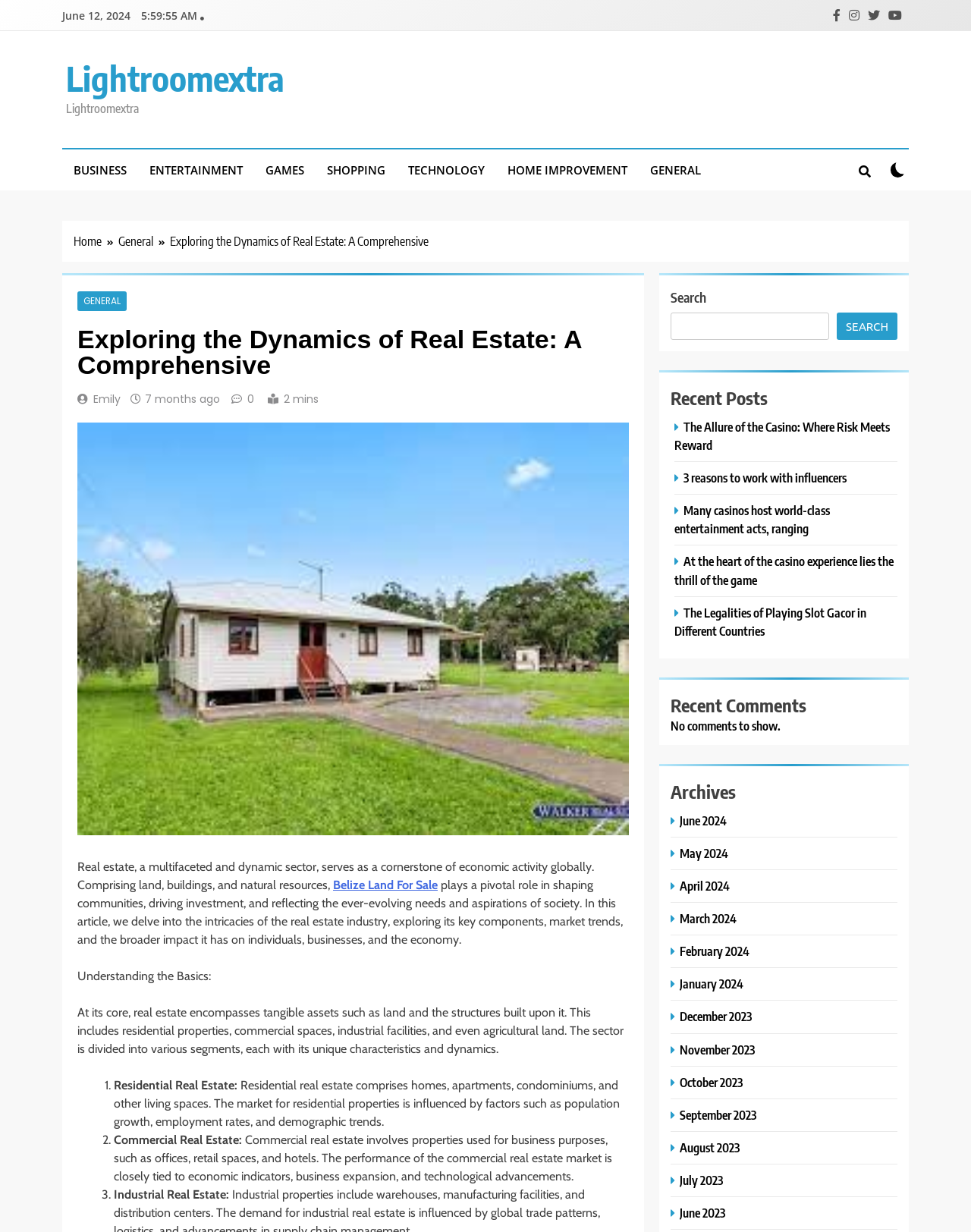Please identify the bounding box coordinates of the area I need to click to accomplish the following instruction: "Click on the 'BUSINESS' link".

[0.064, 0.121, 0.142, 0.155]